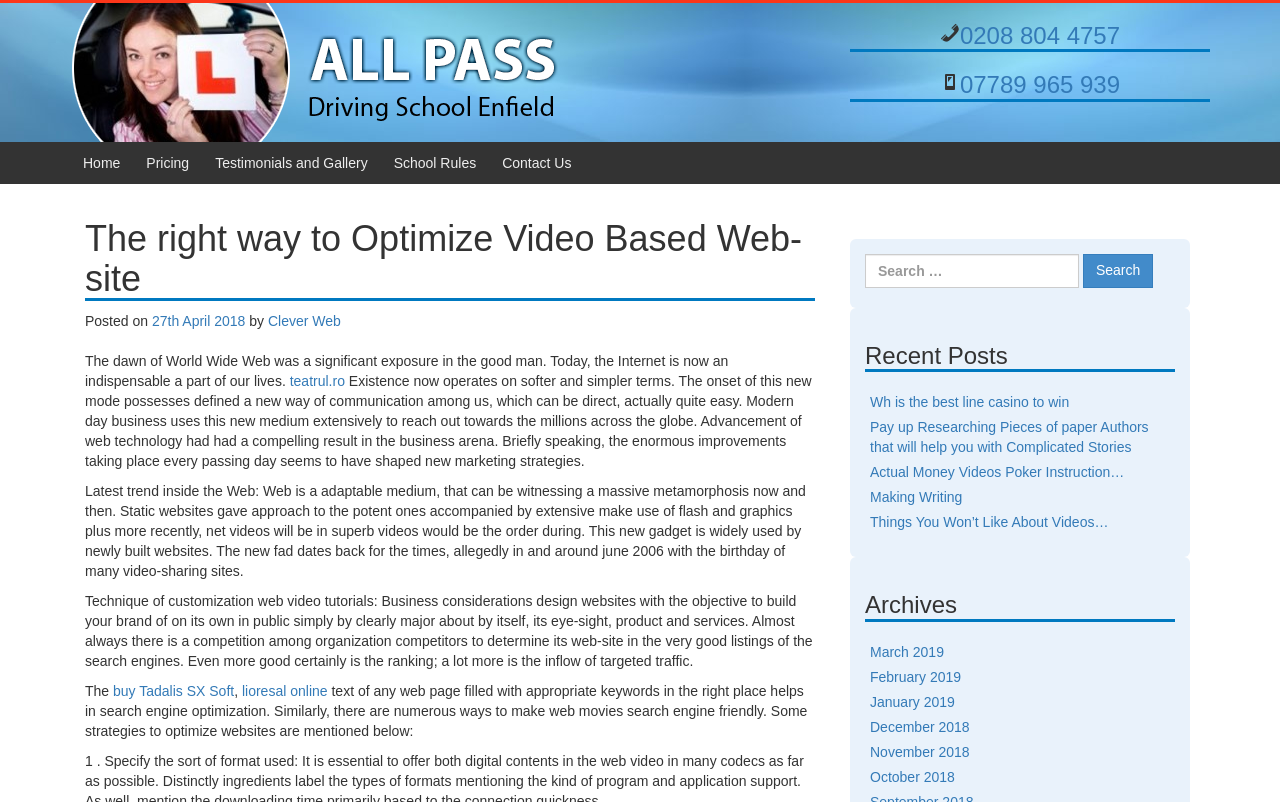Please determine the bounding box coordinates of the element's region to click in order to carry out the following instruction: "Read the 'Recent Posts'". The coordinates should be four float numbers between 0 and 1, i.e., [left, top, right, bottom].

[0.676, 0.428, 0.918, 0.464]